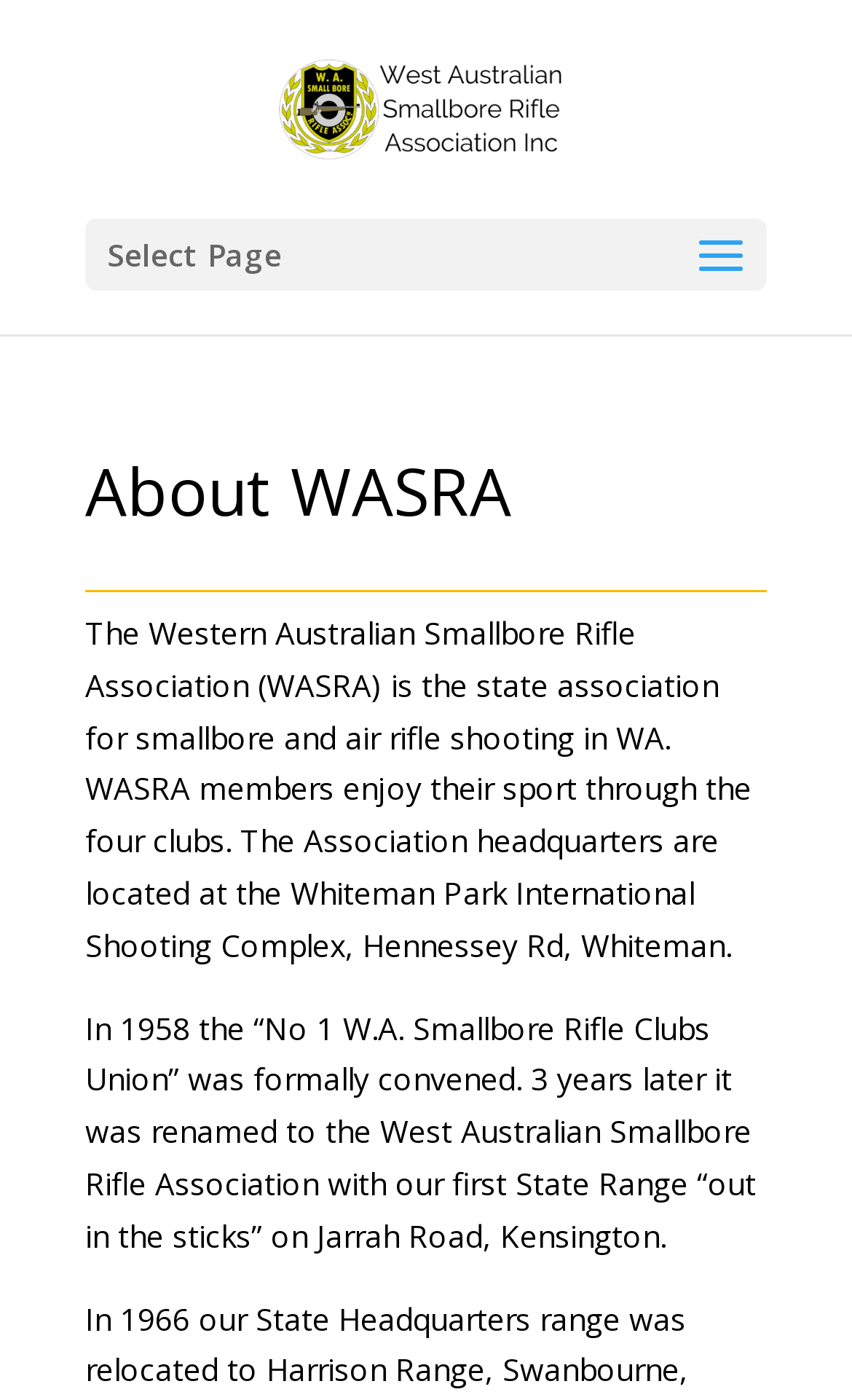Give a detailed account of the webpage.

The webpage is about the Western Australian Smallbore Rifle Association (WASRA). At the top, there is a link to WASRA, accompanied by an image with the same name, positioned slightly above the link. Below this, there is a static text "Select Page" on the left side of the page. 

The main content of the page starts with a heading "About WASRA" which is centered at the top. A horizontal separator line follows, dividing the heading from the rest of the content. 

Below the separator line, there are two paragraphs of text. The first paragraph describes WASRA as the state association for smallbore and air rifle shooting in Western Australia, mentioning its members and headquarters location. The second paragraph provides historical information about the organization, stating that it was formally convened in 1958 and later renamed to its current name.